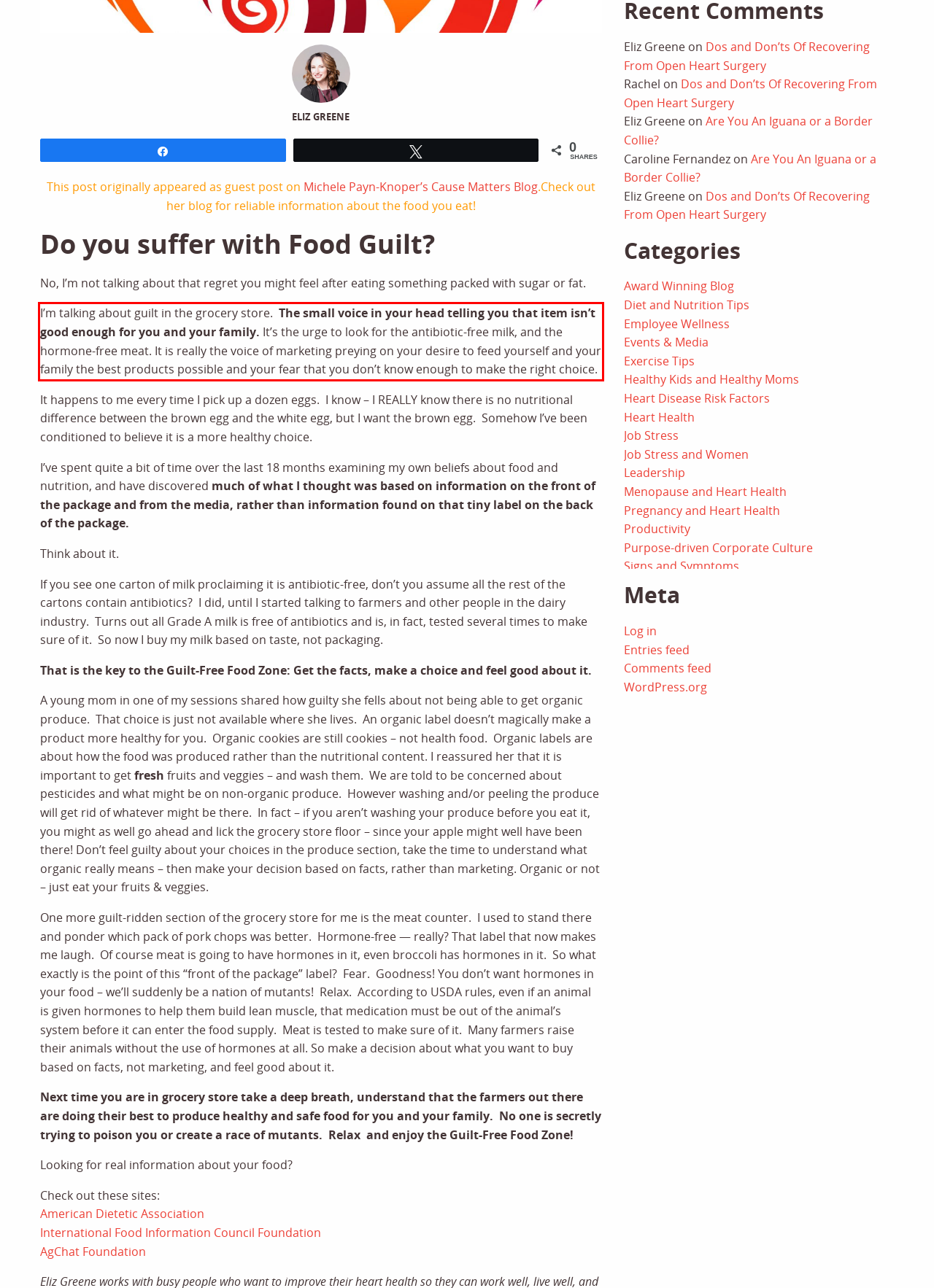Please analyze the screenshot of a webpage and extract the text content within the red bounding box using OCR.

I’m talking about guilt in the grocery store. The small voice in your head telling you that item isn’t good enough for you and your family. It’s the urge to look for the antibiotic-free milk, and the hormone-free meat. It is really the voice of marketing preying on your desire to feed yourself and your family the best products possible and your fear that you don’t know enough to make the right choice.